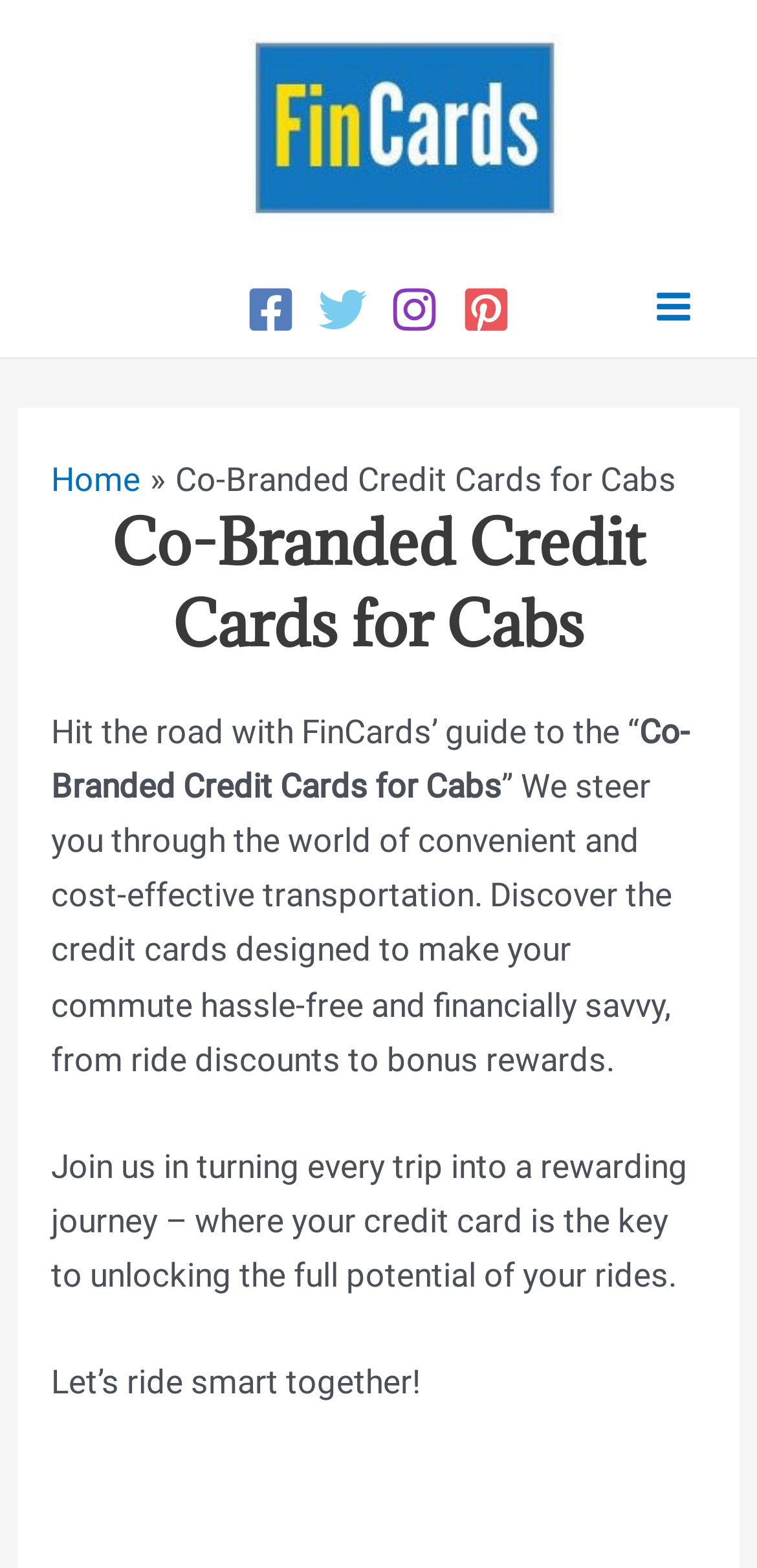What is the theme of the webpage?
Answer the question with a detailed and thorough explanation.

I determined the theme of the webpage by looking at the static text elements, which mention co-branded credit cards for cabs, and the description of the webpage, which talks about convenient and cost-effective transportation.